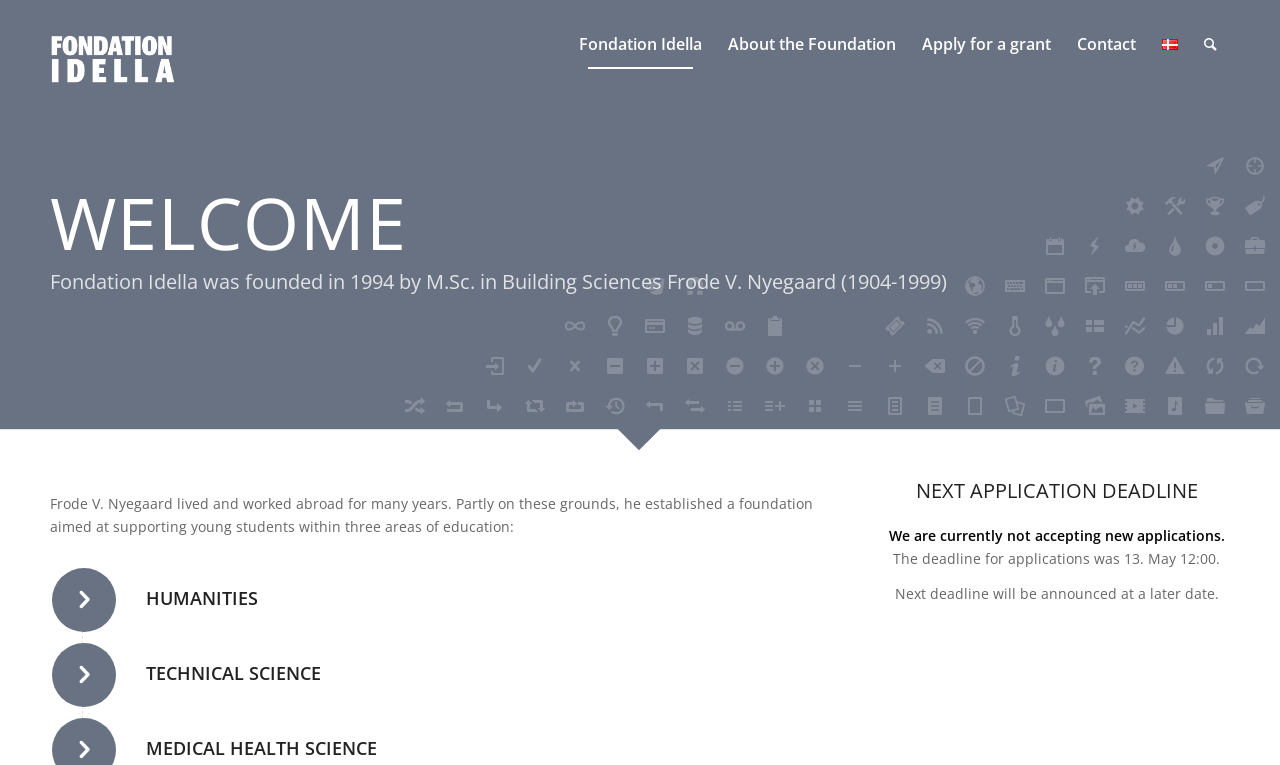Give a short answer to this question using one word or a phrase:
What was the deadline for the previous application?

13. May 12:00